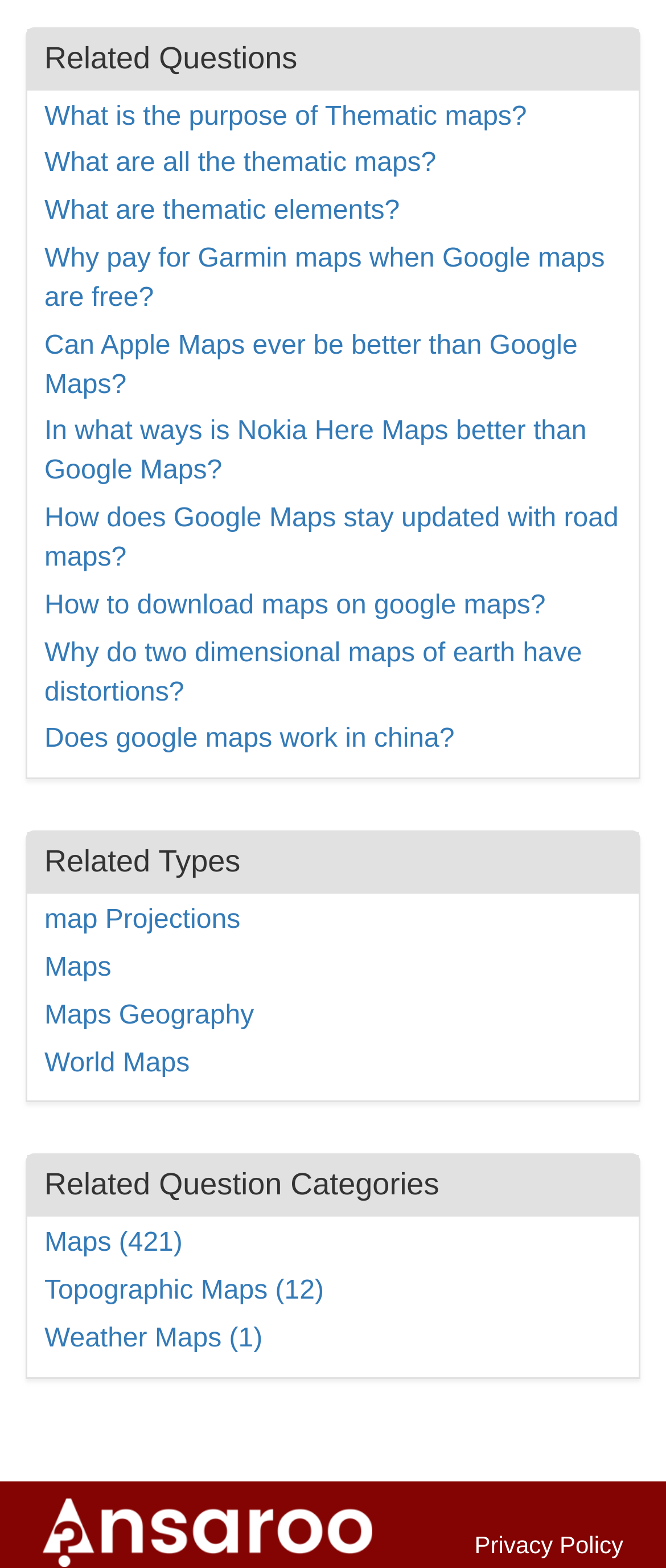Identify the bounding box of the HTML element described here: "What are thematic elements?". Provide the coordinates as four float numbers between 0 and 1: [left, top, right, bottom].

[0.067, 0.126, 0.6, 0.144]